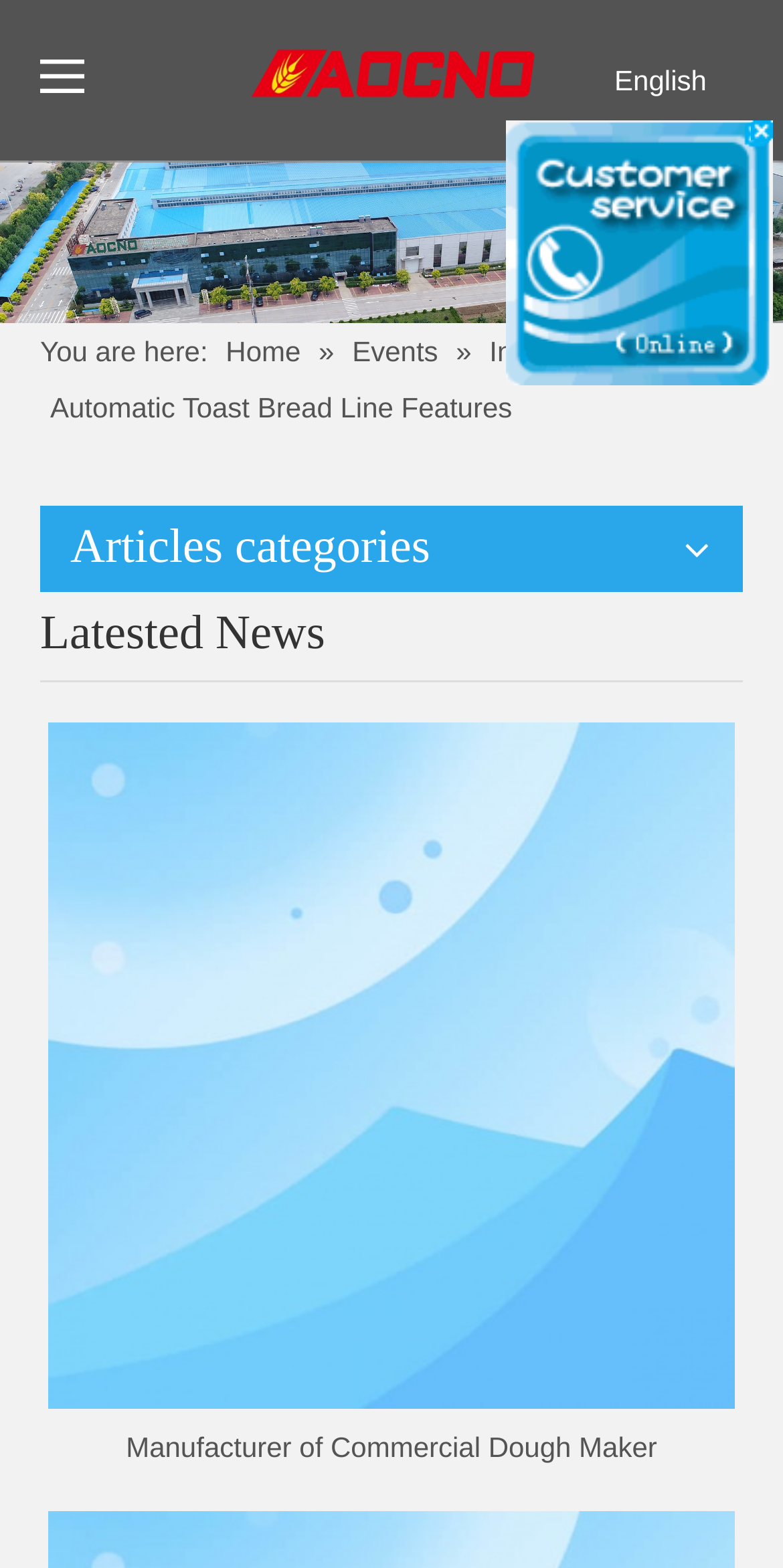Find the bounding box coordinates for the area that must be clicked to perform this action: "switch to Russian language".

[0.785, 0.079, 0.918, 0.1]